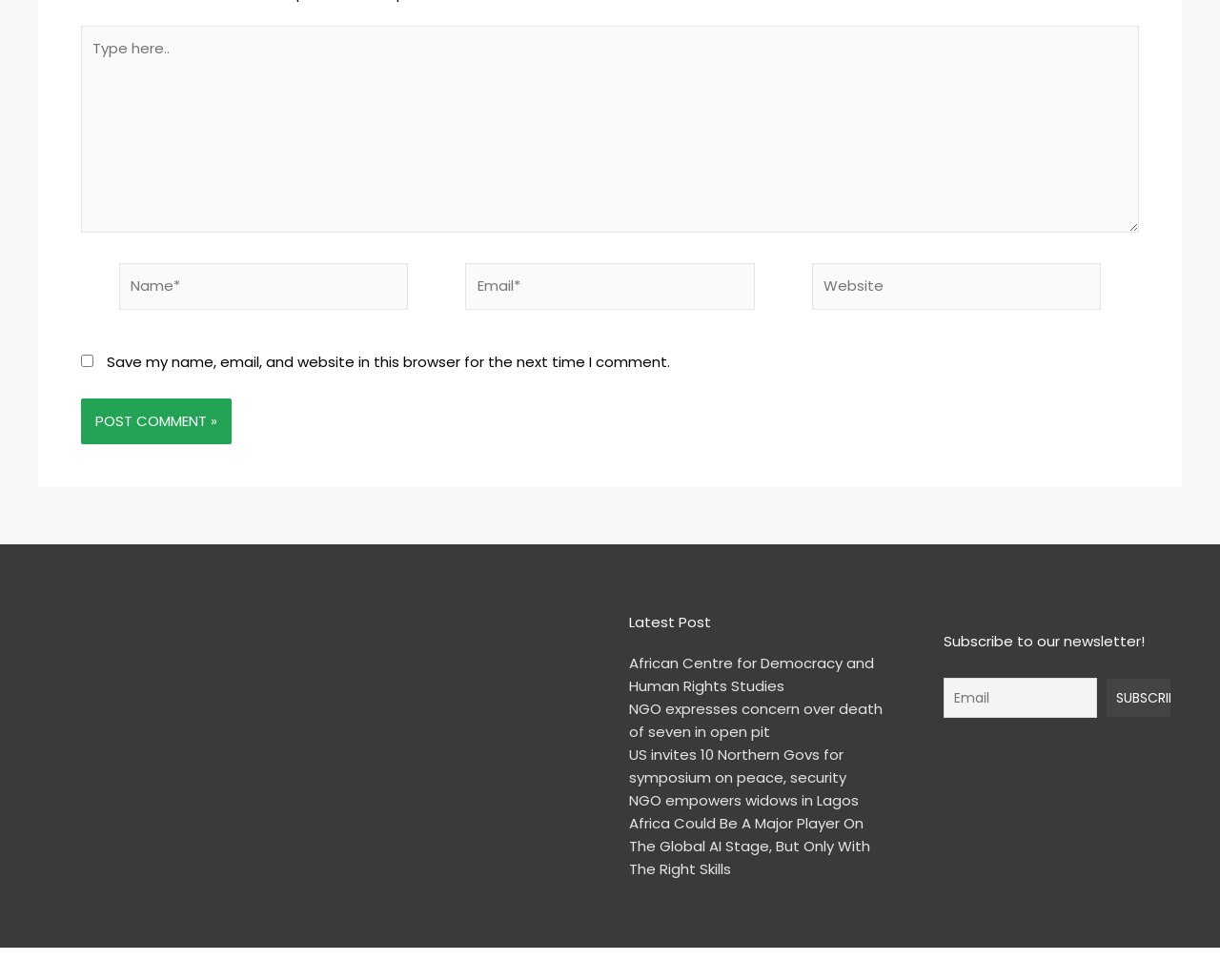Can you find the bounding box coordinates for the element to click on to achieve the instruction: "Enter your name"?

[0.098, 0.269, 0.335, 0.316]